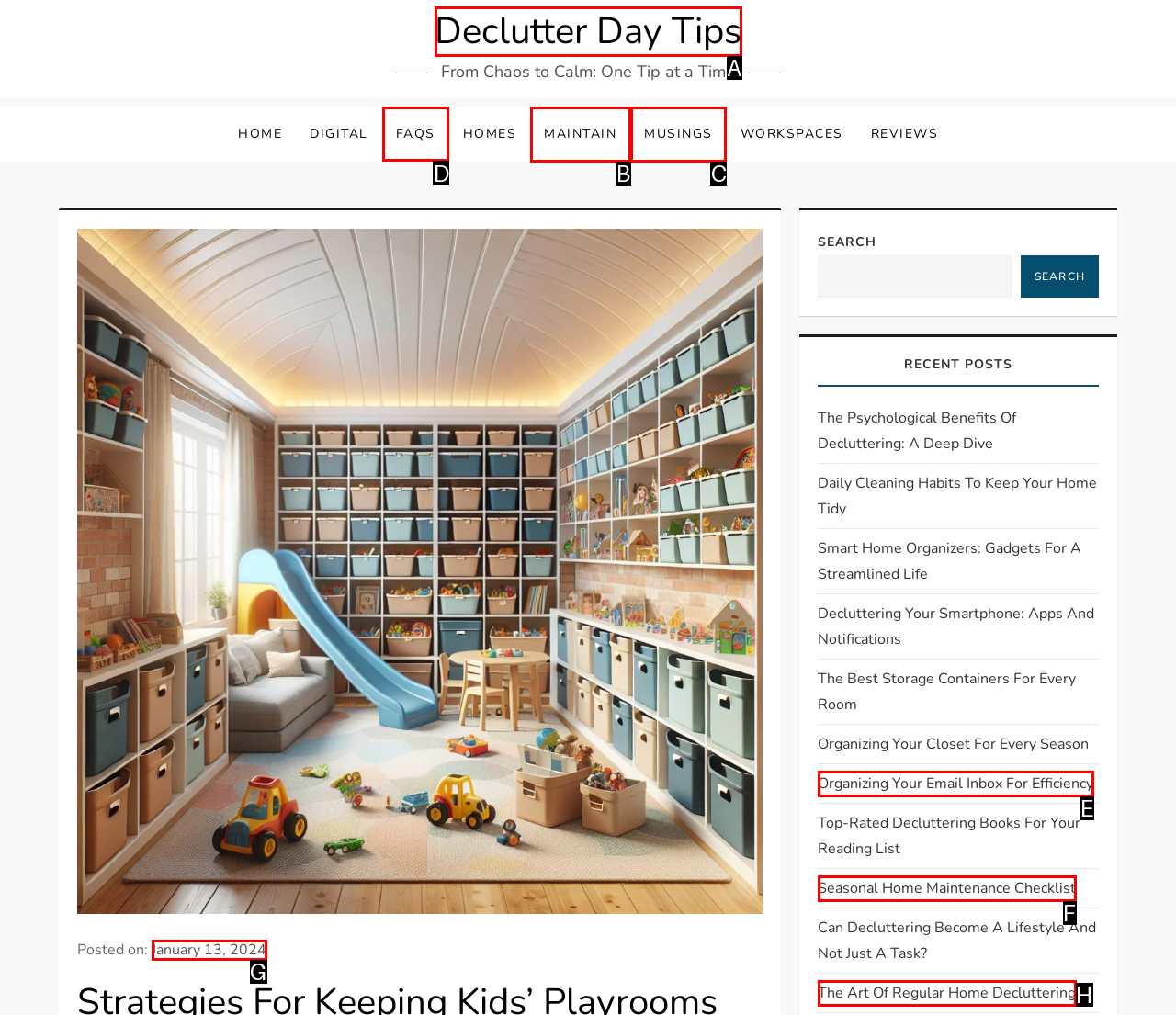Given the task: Explore the FAQs section, point out the letter of the appropriate UI element from the marked options in the screenshot.

D